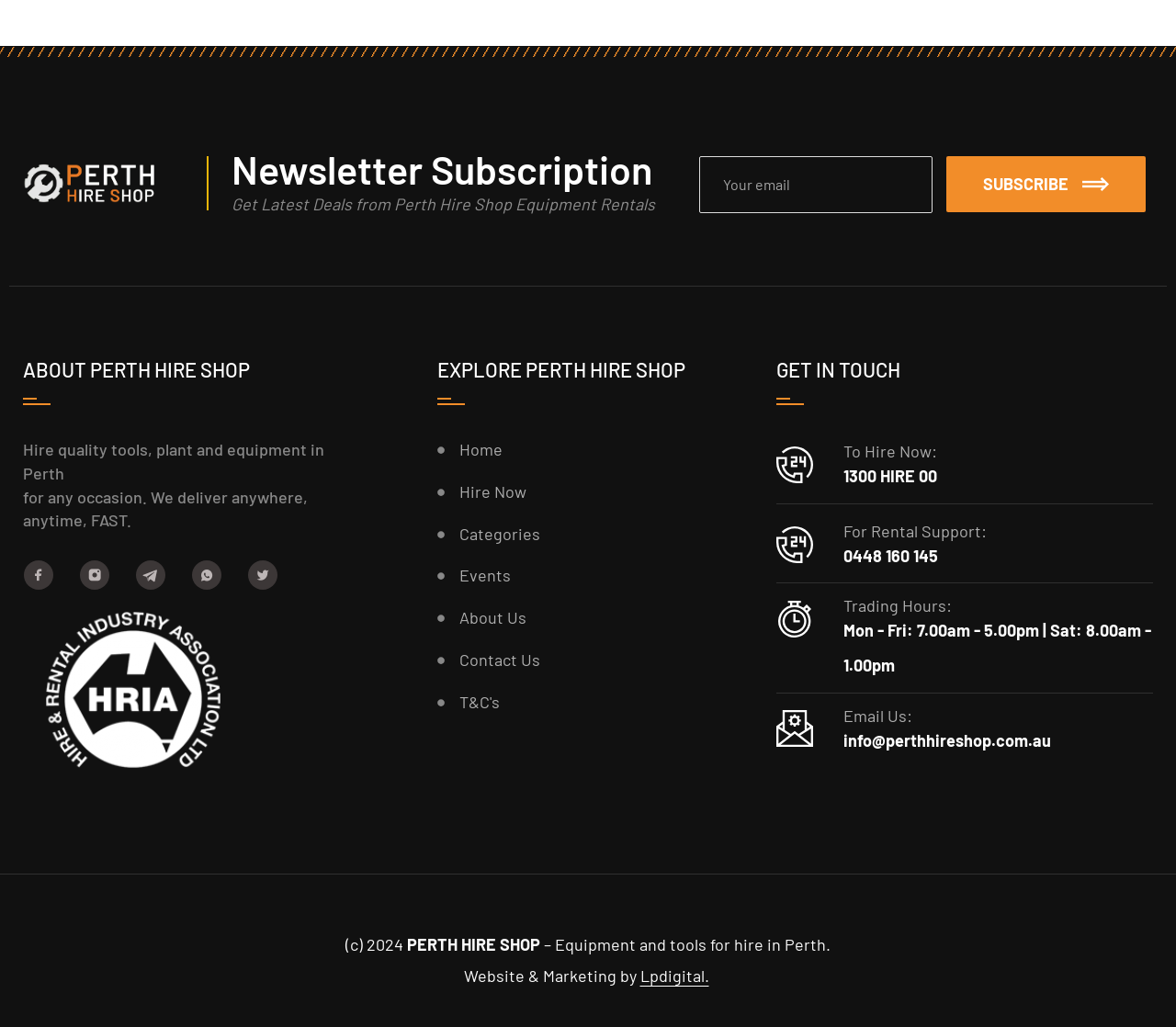Determine the bounding box coordinates of the clickable element to achieve the following action: 'Contact Us'. Provide the coordinates as four float values between 0 and 1, formatted as [left, top, right, bottom].

[0.372, 0.632, 0.66, 0.655]